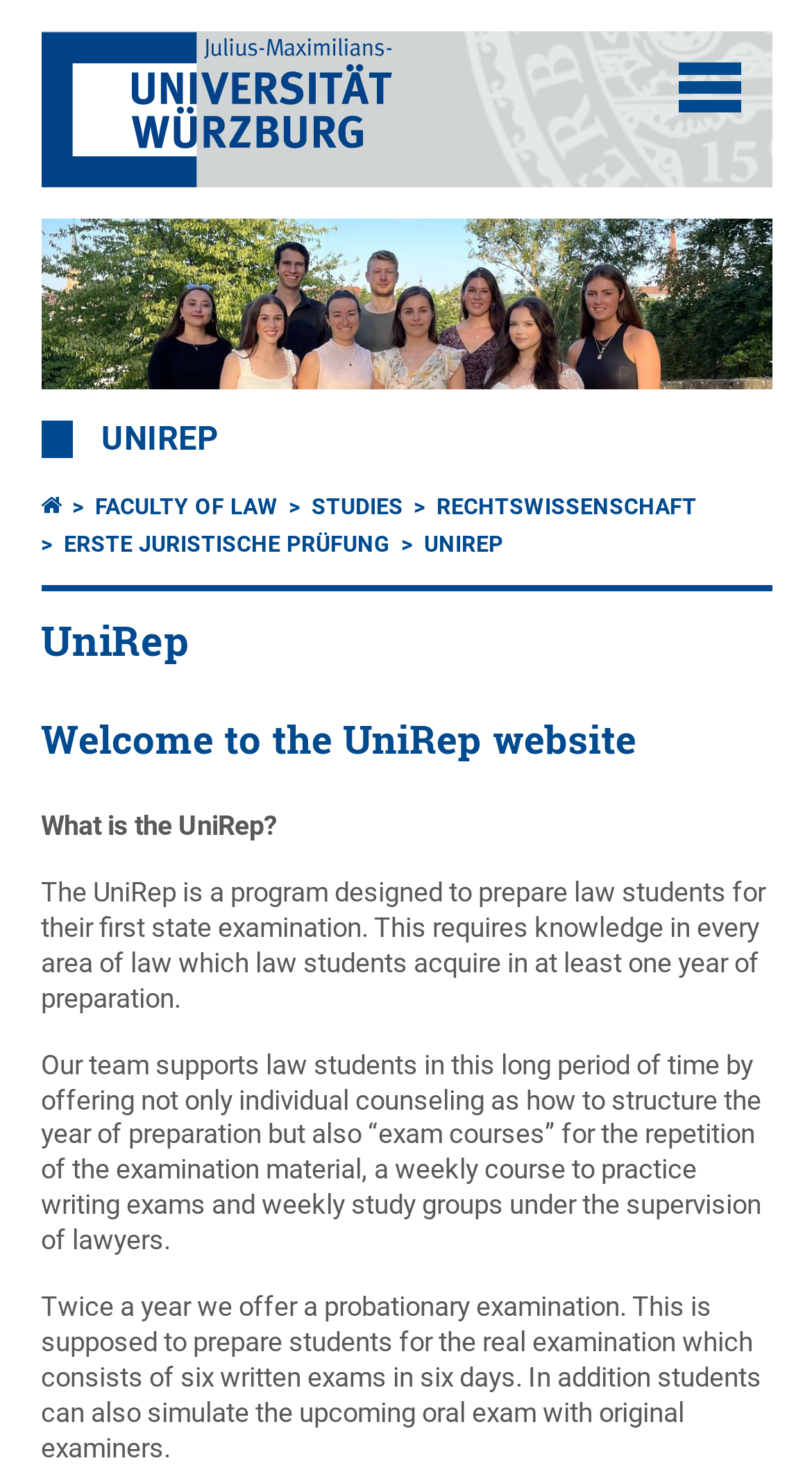Elaborate on the webpage's design and content in a detailed caption.

The webpage is titled "UniRep - UniRep" and has a navigation link at the top right corner to open or close the navigation menu. On the top left, there is a link to the start page, accompanied by an image. Below this, there is a translation link to translate the content to English.

The main content area is divided into sections. At the top, there is a navigation menu with links to parent pages, including "FACULTY OF LAW", "STUDIES", "RECHTSWISSENSCHAFT", "ERSTE JURISTISCHE PRÜFUNG", and "UNIREP". 

Below the navigation menu, there is a header section with a heading "UniRep" followed by a subheading "Welcome to the UniRep website". 

The main content section starts with a question "What is the UniRep?" followed by a detailed description of the UniRep program, which is designed to prepare law students for their first state examination. The program offers individual counseling, exam courses, practice writing exams, and study groups under the supervision of lawyers.

Further down, there is information about the probationary examination offered twice a year, which simulates the real examination and also allows students to practice the oral exam with original examiners.